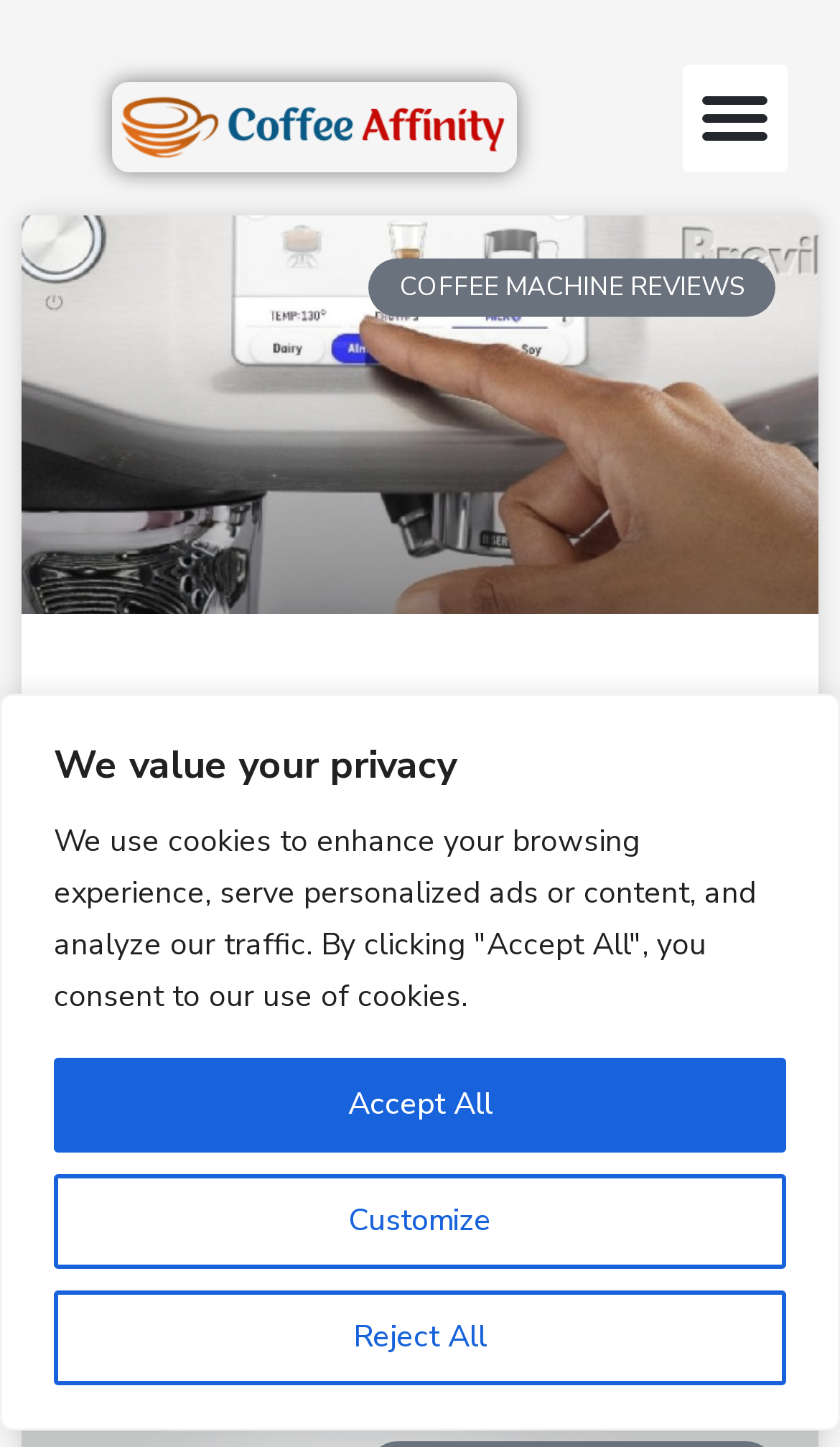By analyzing the image, answer the following question with a detailed response: How many links are there in the article?

I counted the number of link elements within the article element. There are three links: 'Breville Barista Touch Impress Espresso Machine Review', 'Read more about Breville Barista Touch Impress Espresso Machine Review', and 'Coffee Affinity Logo'.